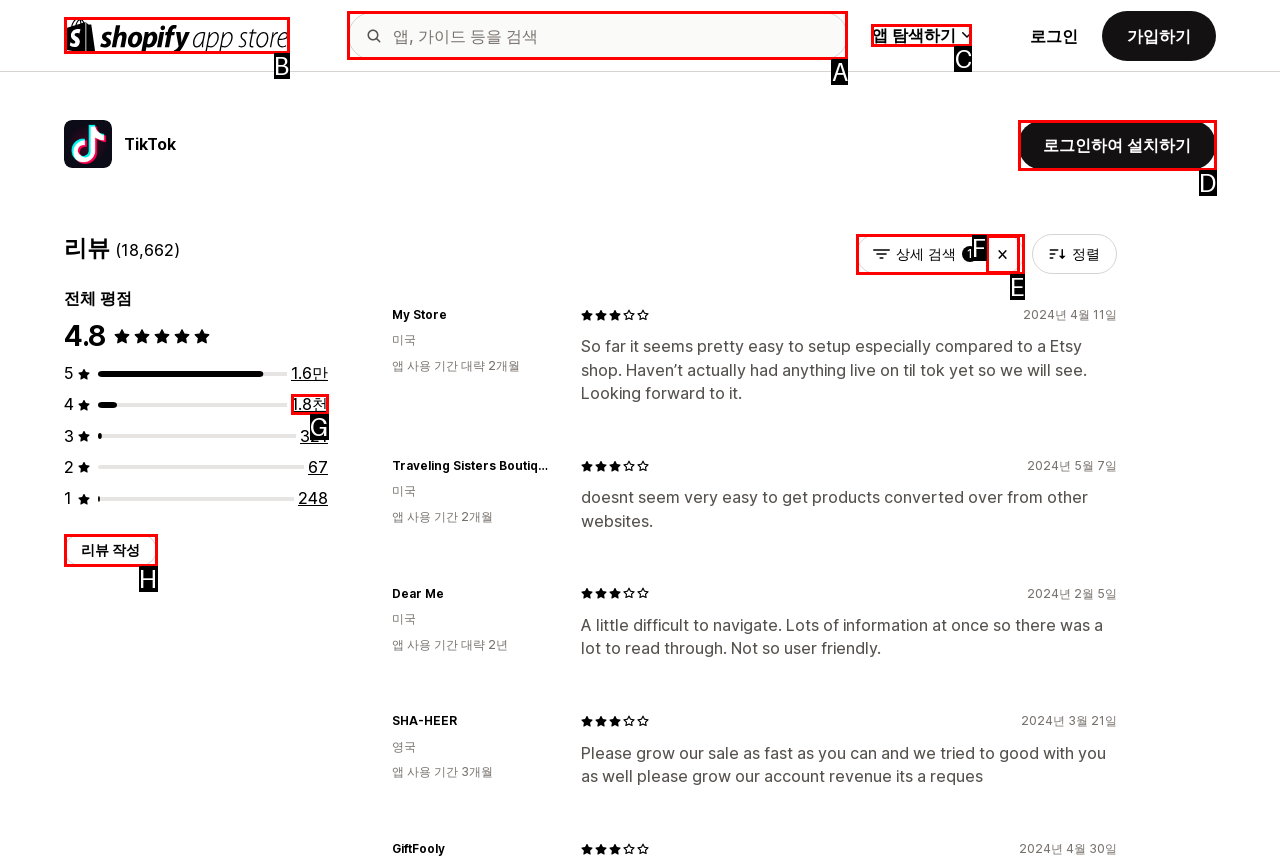Identify the HTML element that corresponds to the following description: 앱 탐색하기. Provide the letter of the correct option from the presented choices.

C